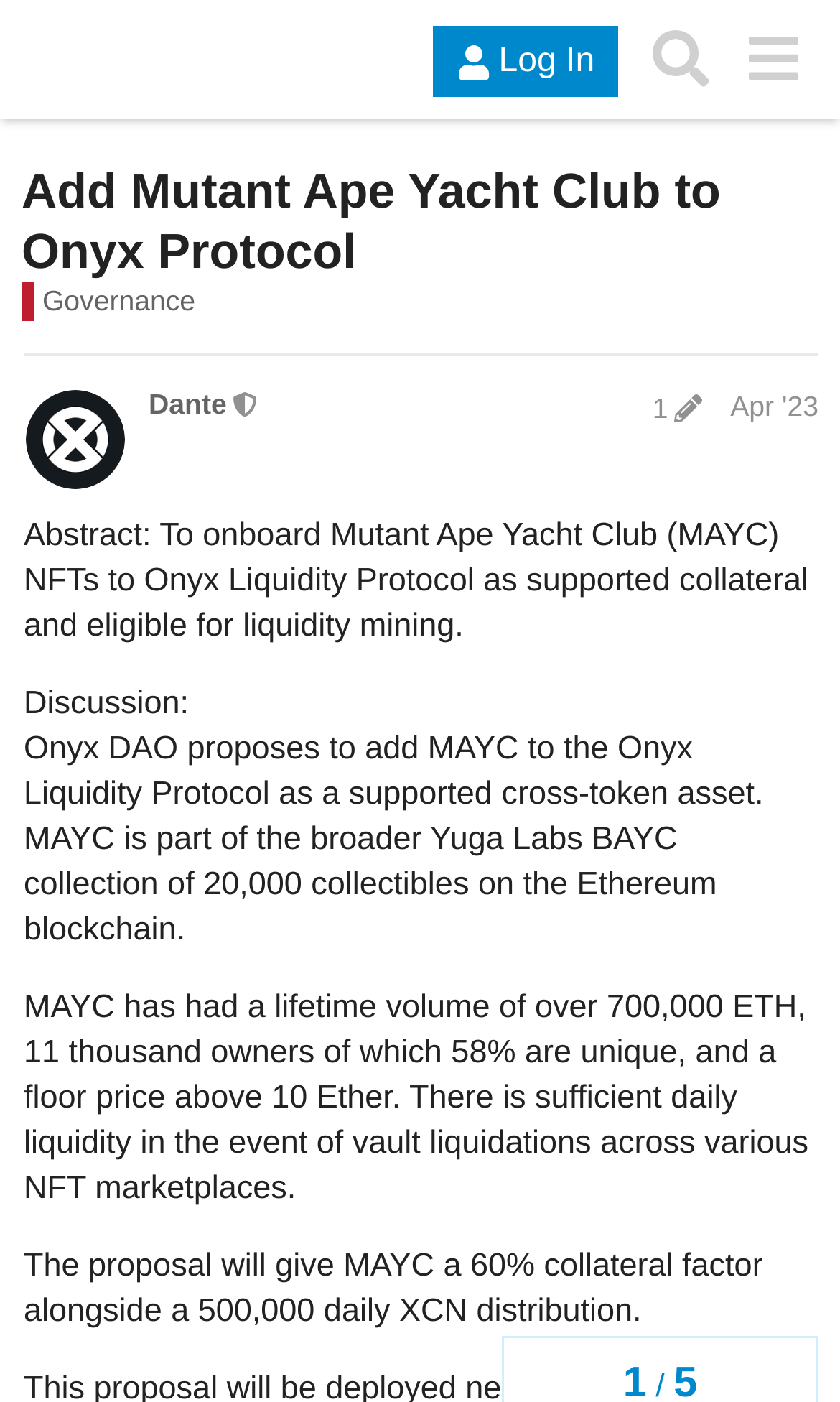Identify the bounding box coordinates of the region I need to click to complete this instruction: "Click the 'Log In' button".

[0.516, 0.019, 0.736, 0.07]